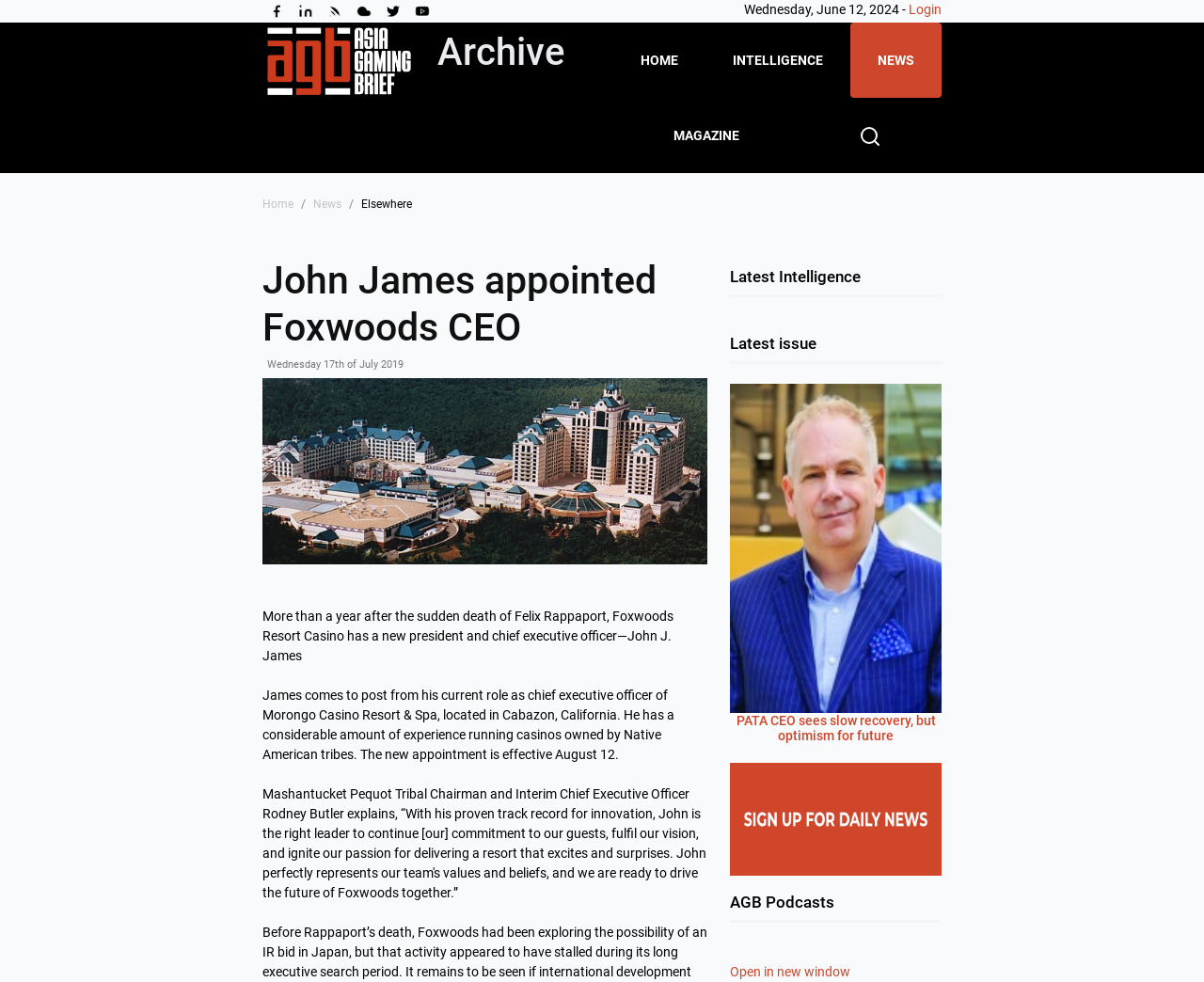What is the name of the new president and CEO of Foxwoods Resort Casino?
Use the image to give a comprehensive and detailed response to the question.

I found the name of the new president and CEO of Foxwoods Resort Casino by reading the static text element with the bounding box coordinates [0.218, 0.62, 0.559, 0.676], which contains the text 'More than a year after the sudden death of Felix Rappaport, Foxwoods Resort Casino has a new president and chief executive officer—John J. James'.